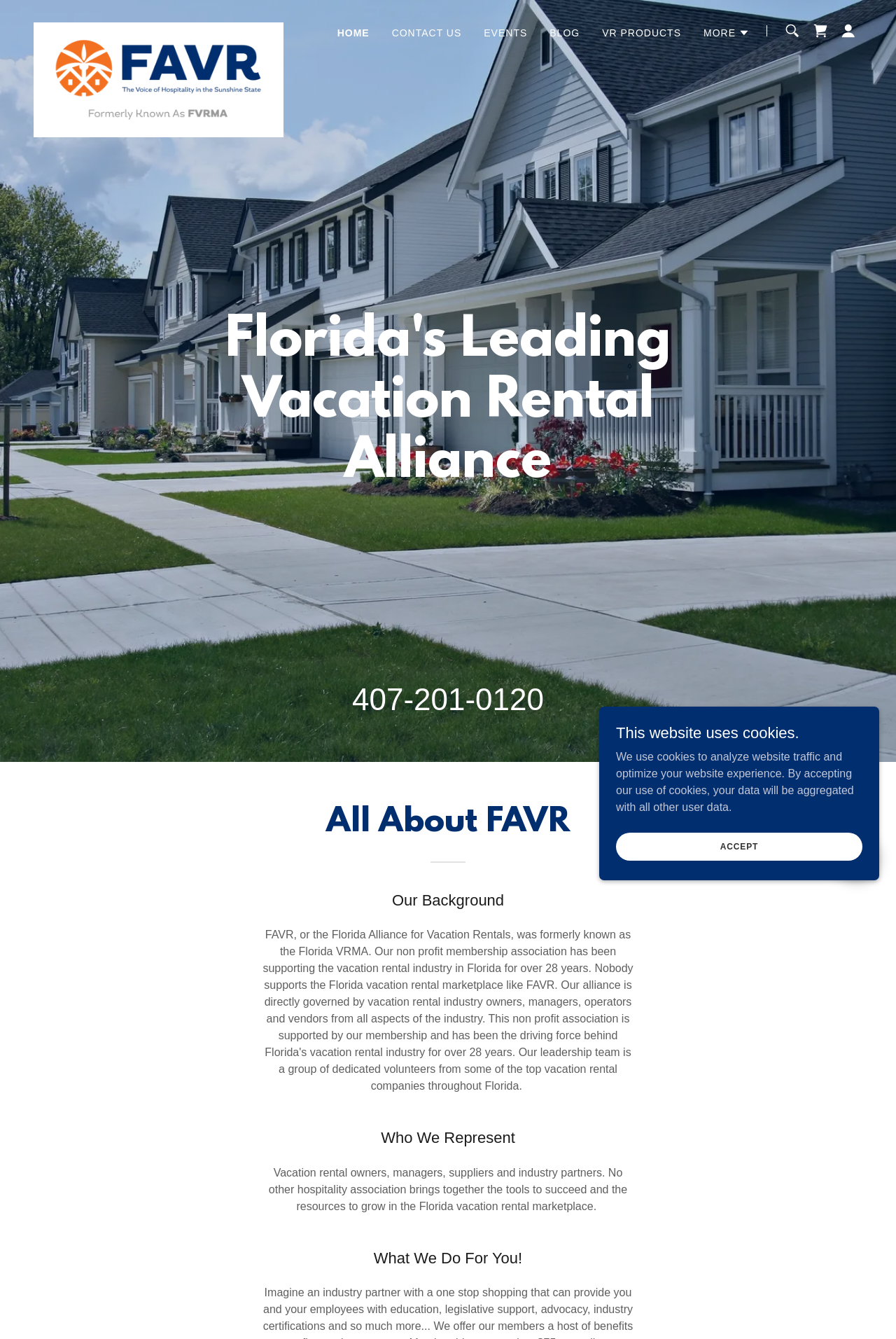Please identify the bounding box coordinates of the clickable area that will fulfill the following instruction: "Click the VR PRODUCTS link". The coordinates should be in the format of four float numbers between 0 and 1, i.e., [left, top, right, bottom].

[0.667, 0.015, 0.765, 0.034]